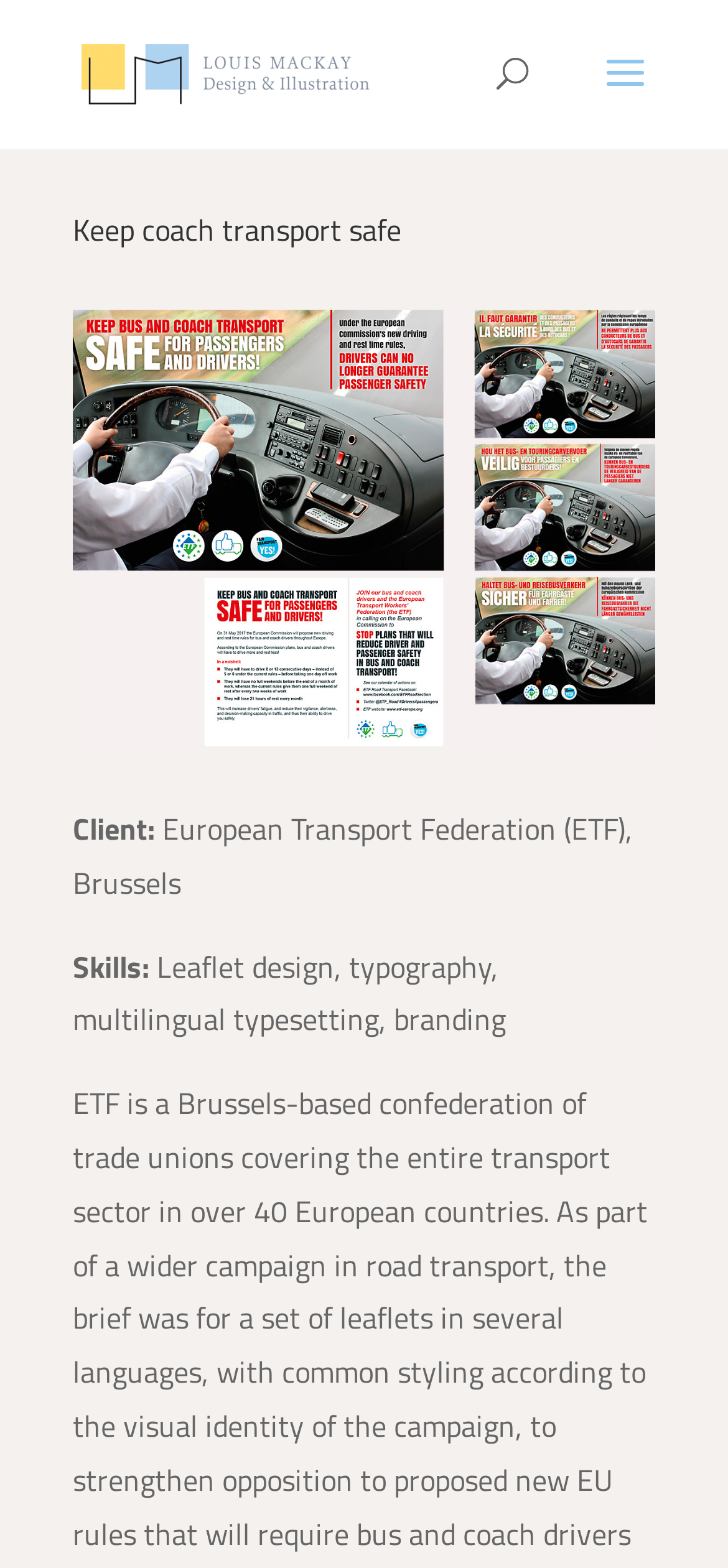What is the client of the project?
Please answer the question with a single word or phrase, referencing the image.

European Transport Federation (ETF), Brussels